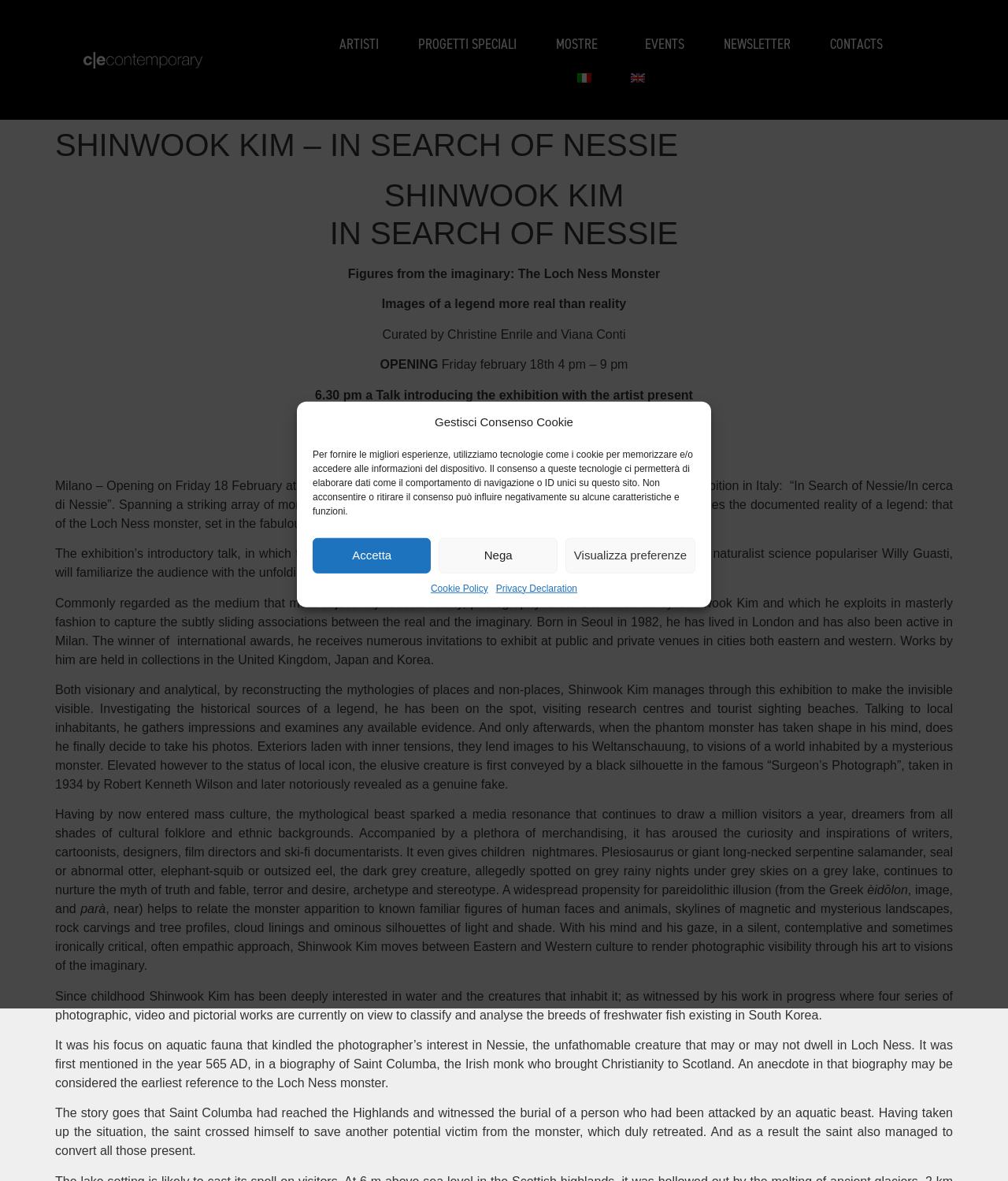Identify and provide the bounding box coordinates of the UI element described: "mostre". The coordinates should be formatted as [left, top, right, bottom], with each number being a float between 0 and 1.

[0.532, 0.023, 0.62, 0.053]